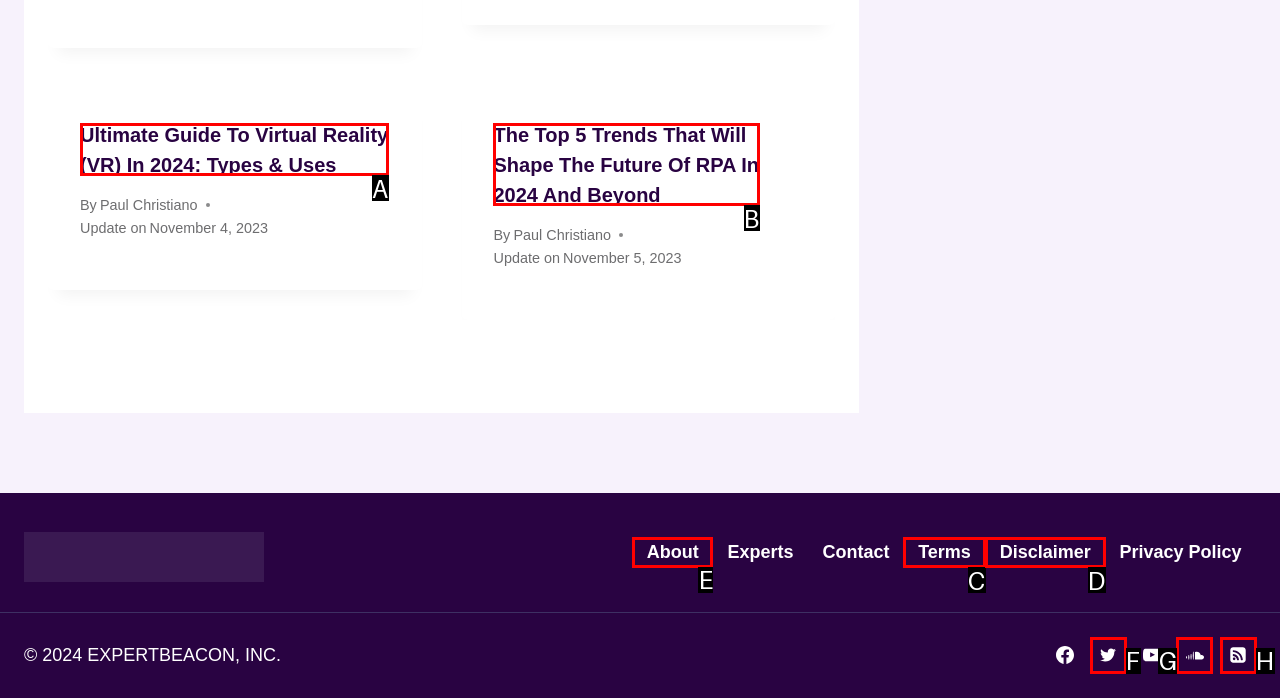Identify the letter of the correct UI element to fulfill the task: Go to the About page from the given options in the screenshot.

E